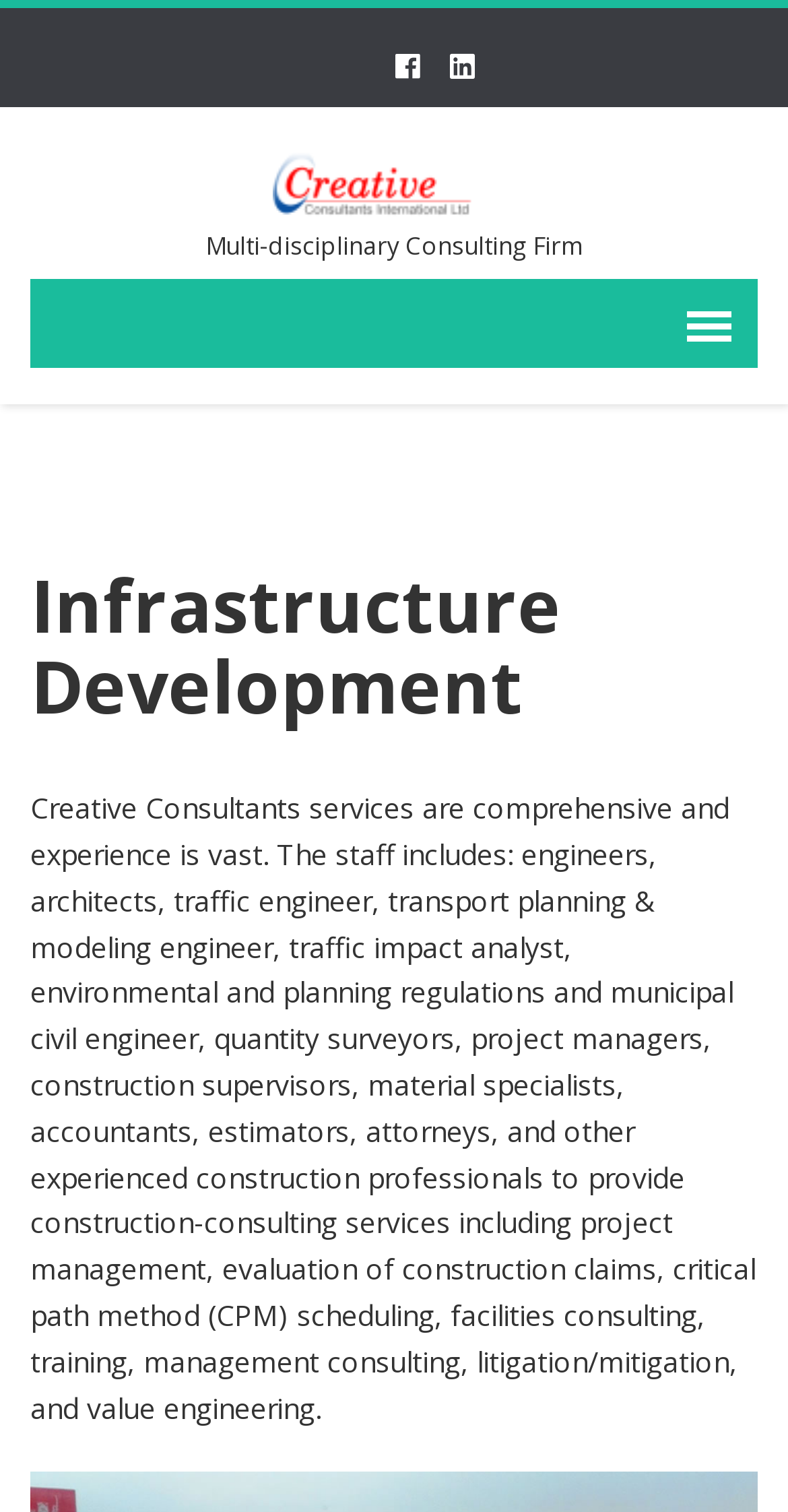Mark the bounding box of the element that matches the following description: "x".

None